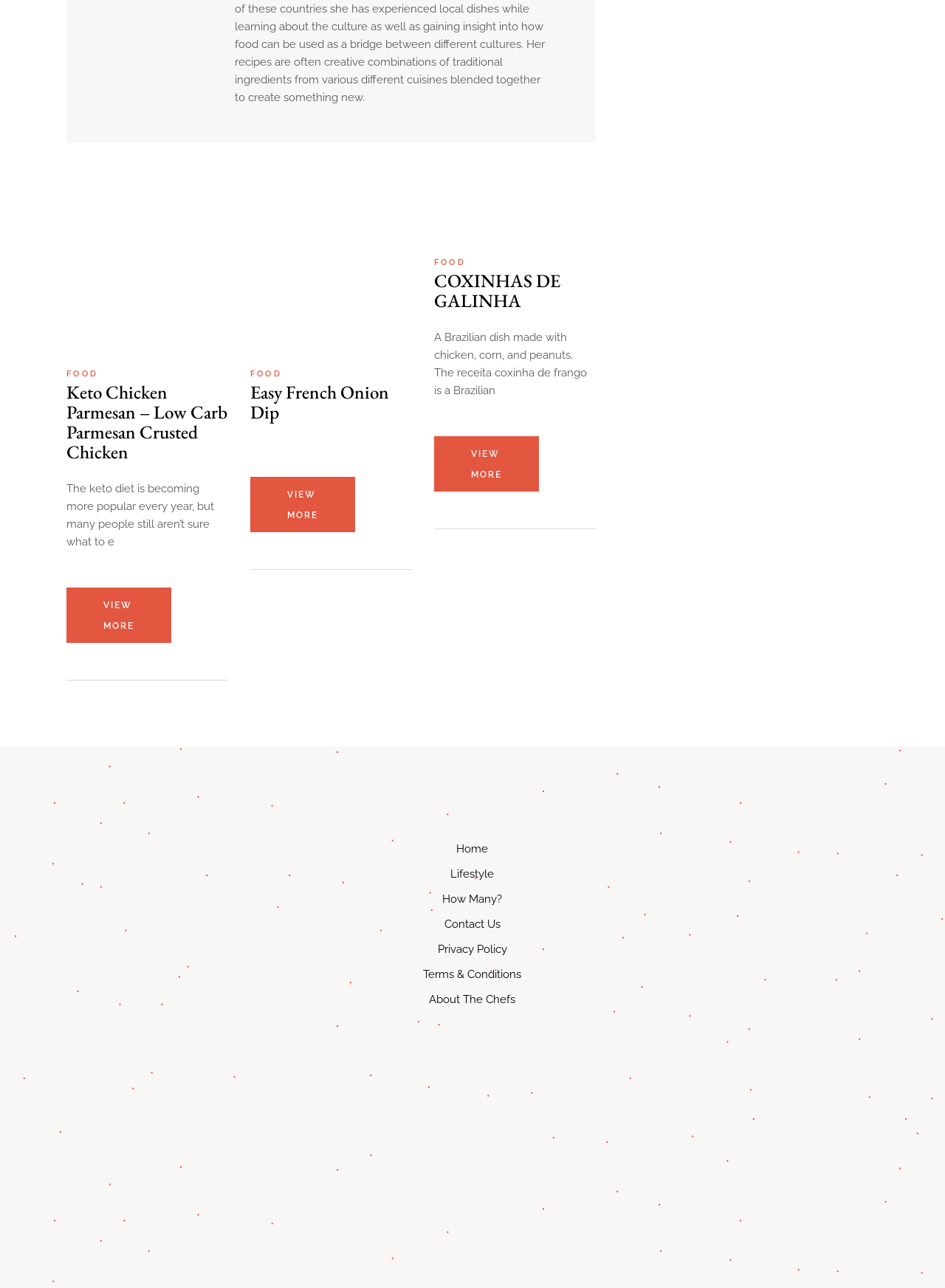Kindly determine the bounding box coordinates of the area that needs to be clicked to fulfill this instruction: "view Keto Chicken Parmesan recipe".

[0.07, 0.297, 0.241, 0.359]